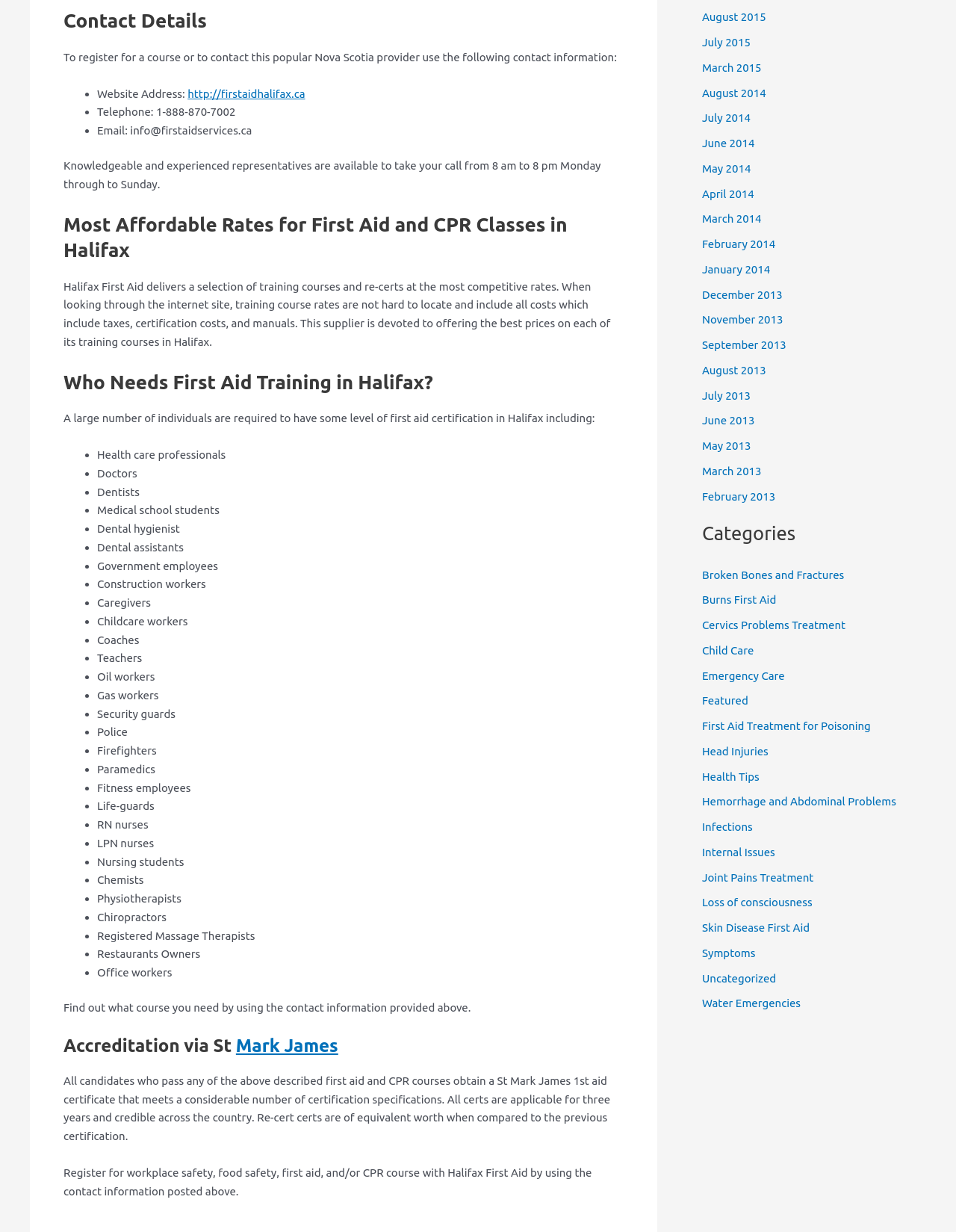Provide the bounding box coordinates for the UI element that is described by this text: "Loss of consciousness". The coordinates should be in the form of four float numbers between 0 and 1: [left, top, right, bottom].

[0.734, 0.727, 0.85, 0.738]